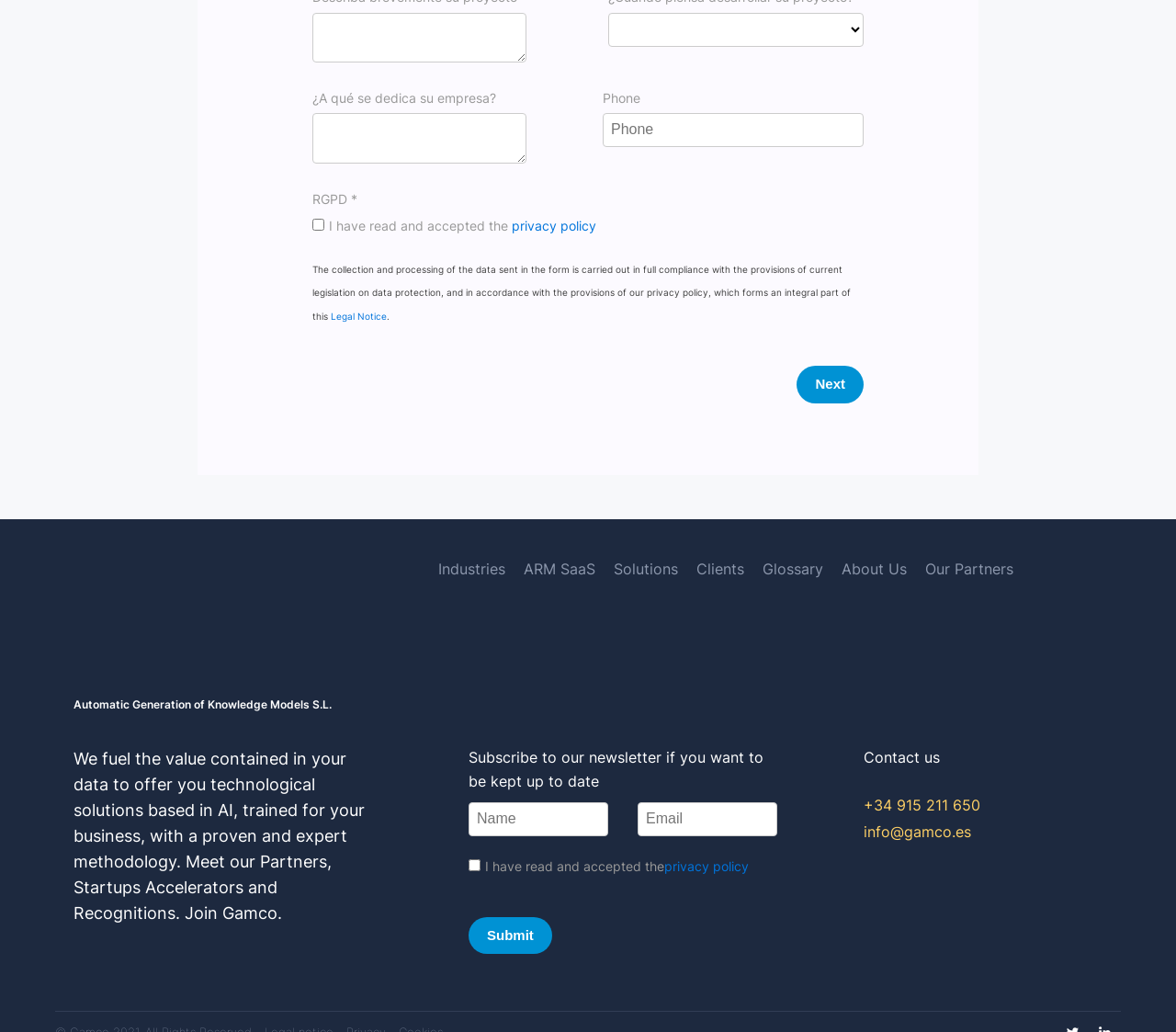What is the button located at the bottom-right corner of the webpage for?
Please give a detailed and elaborate answer to the question based on the image.

I found the button element with the text content 'Submit' located at the bottom-right corner of the webpage. This suggests that the purpose of this button is to submit the form or the information entered by the user.